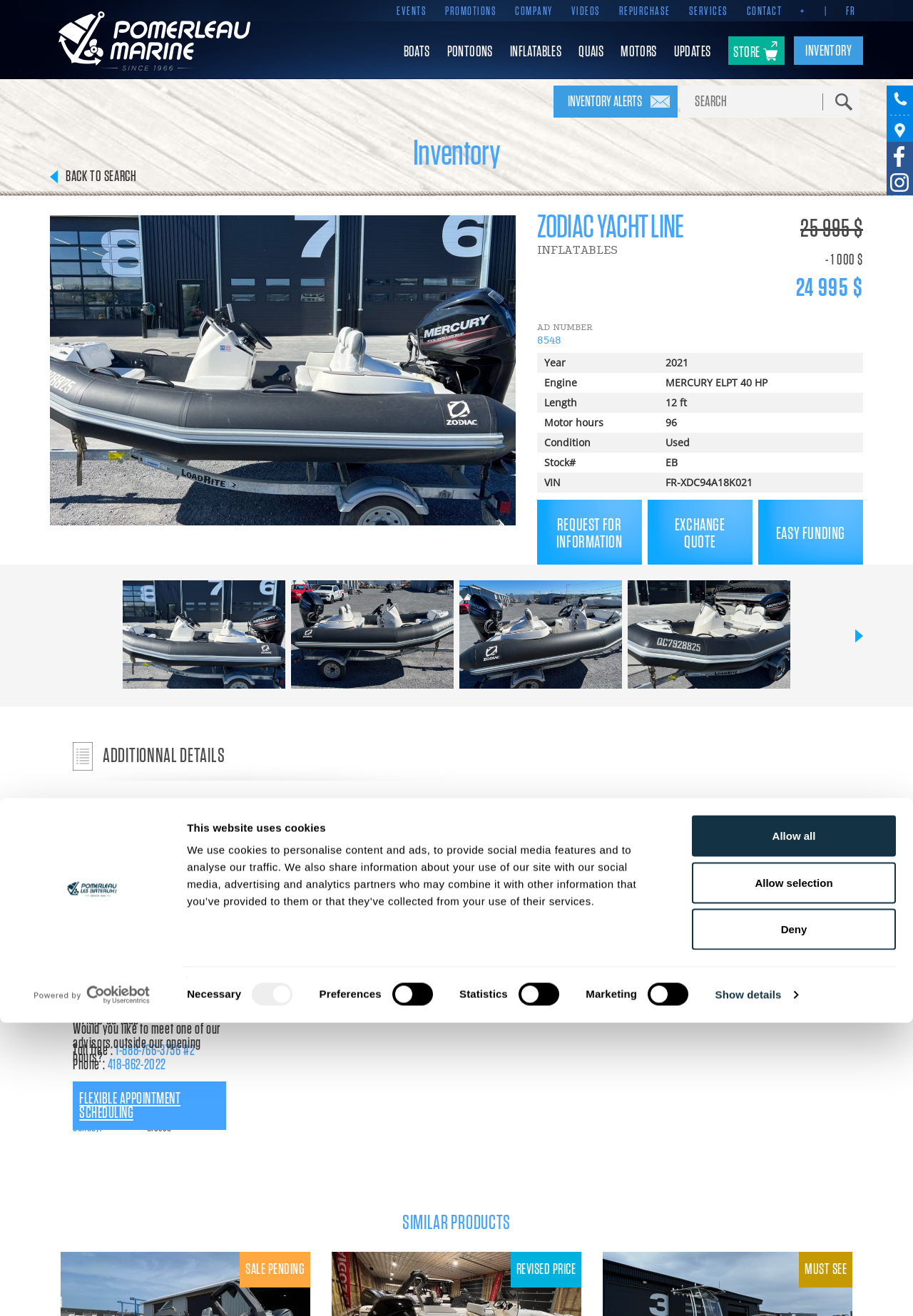Can you give a comprehensive explanation to the question given the content of the image?
What is the engine type of the product shown?

On the webpage, I can see a section with an 'Engine' label, but the value is not specified, which suggests that the engine type of the product shown is not provided.